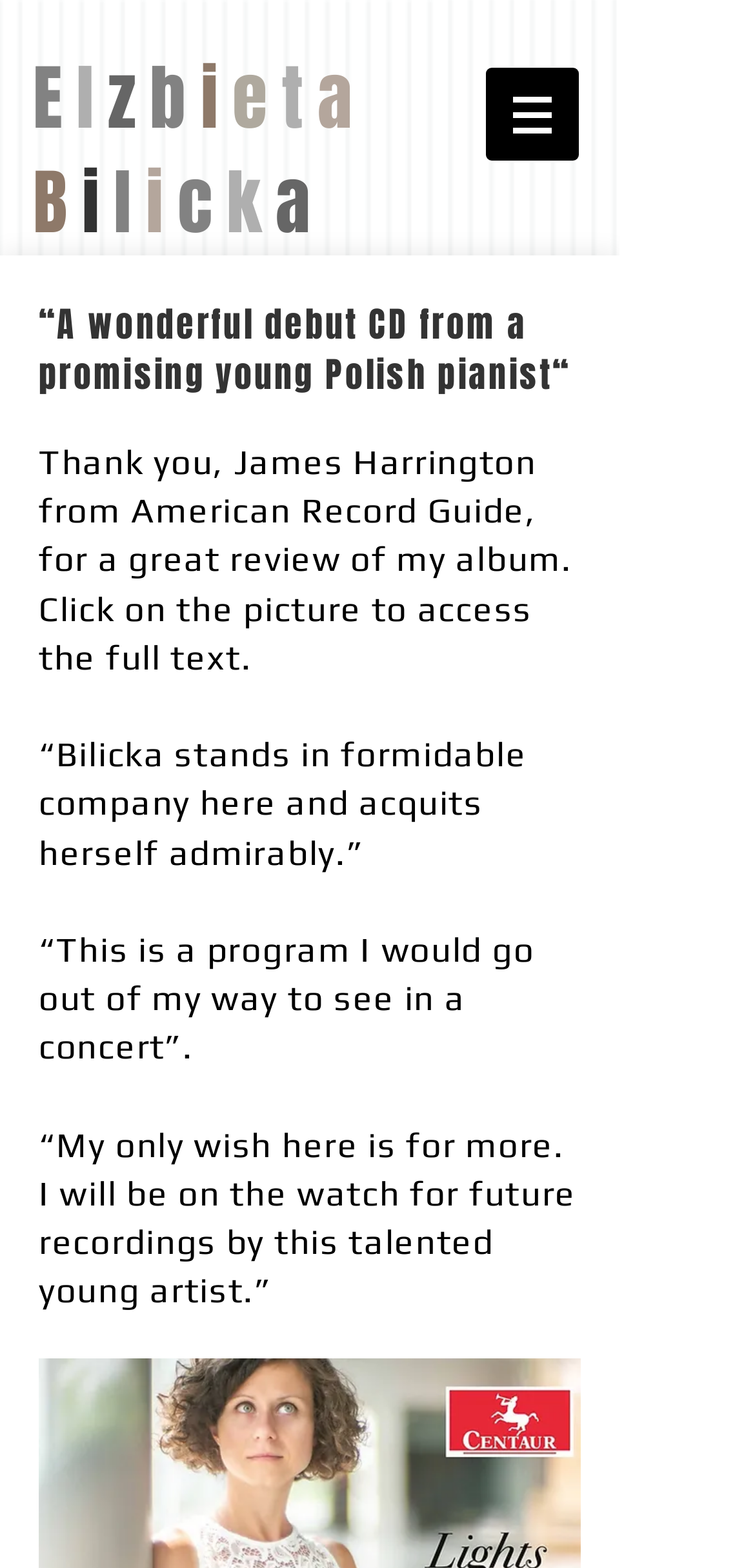Is the navigation menu expanded?
Please give a well-detailed answer to the question.

The navigation menu is not expanded, as indicated by the 'expanded: False' property of the button element with the label 'Site'.